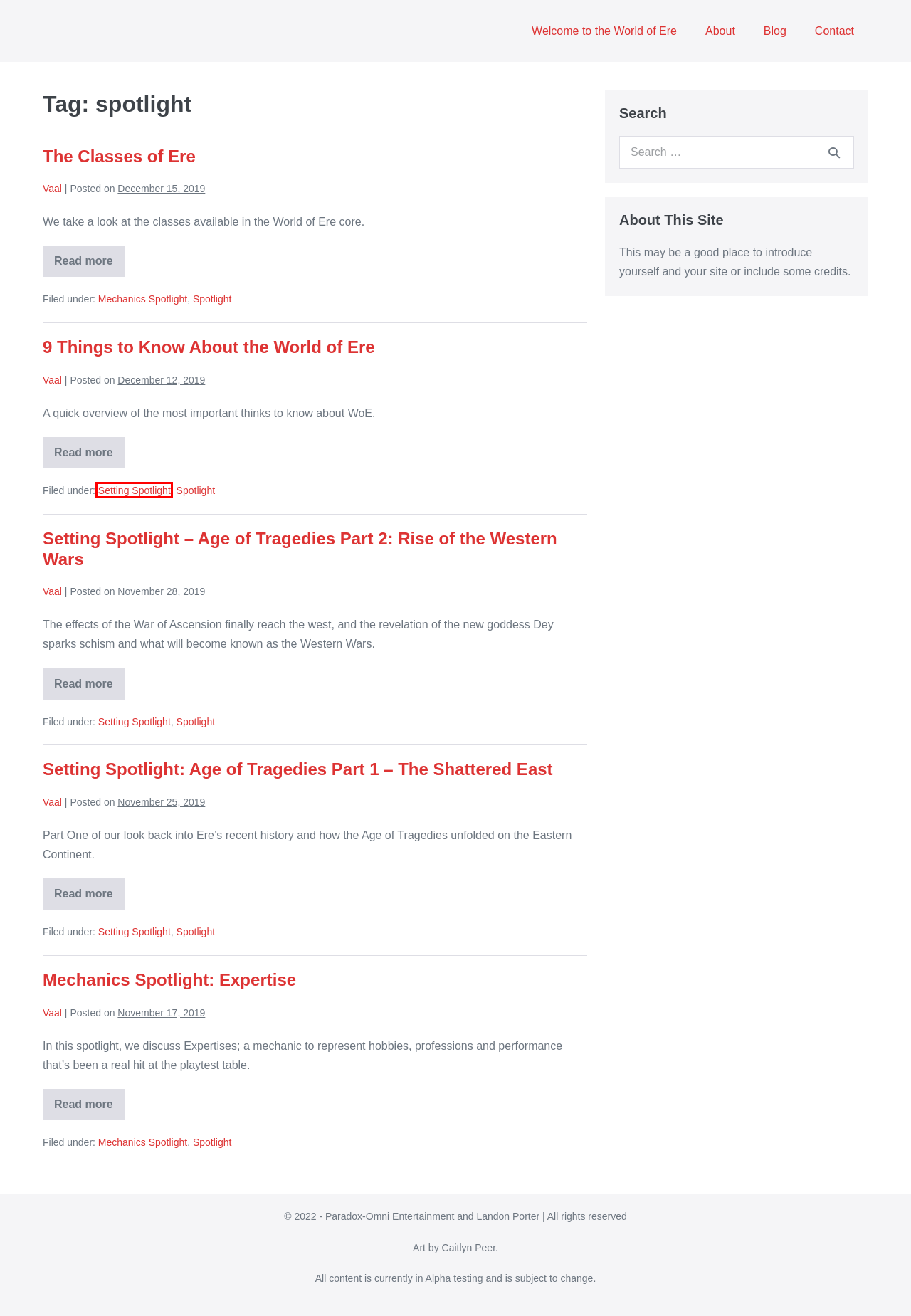Analyze the screenshot of a webpage with a red bounding box and select the webpage description that most accurately describes the new page resulting from clicking the element inside the red box. Here are the candidates:
A. Welcome to the World of Ere
B. Mechanics Spotlight: Expertise
C. Setting Spotlight: Age of Tragedies Part 1 – The Shattered East
D. Setting Spotlight
E. The Classes of Ere
F. About
G. Vaal
H. Mechanics Spotlight

D